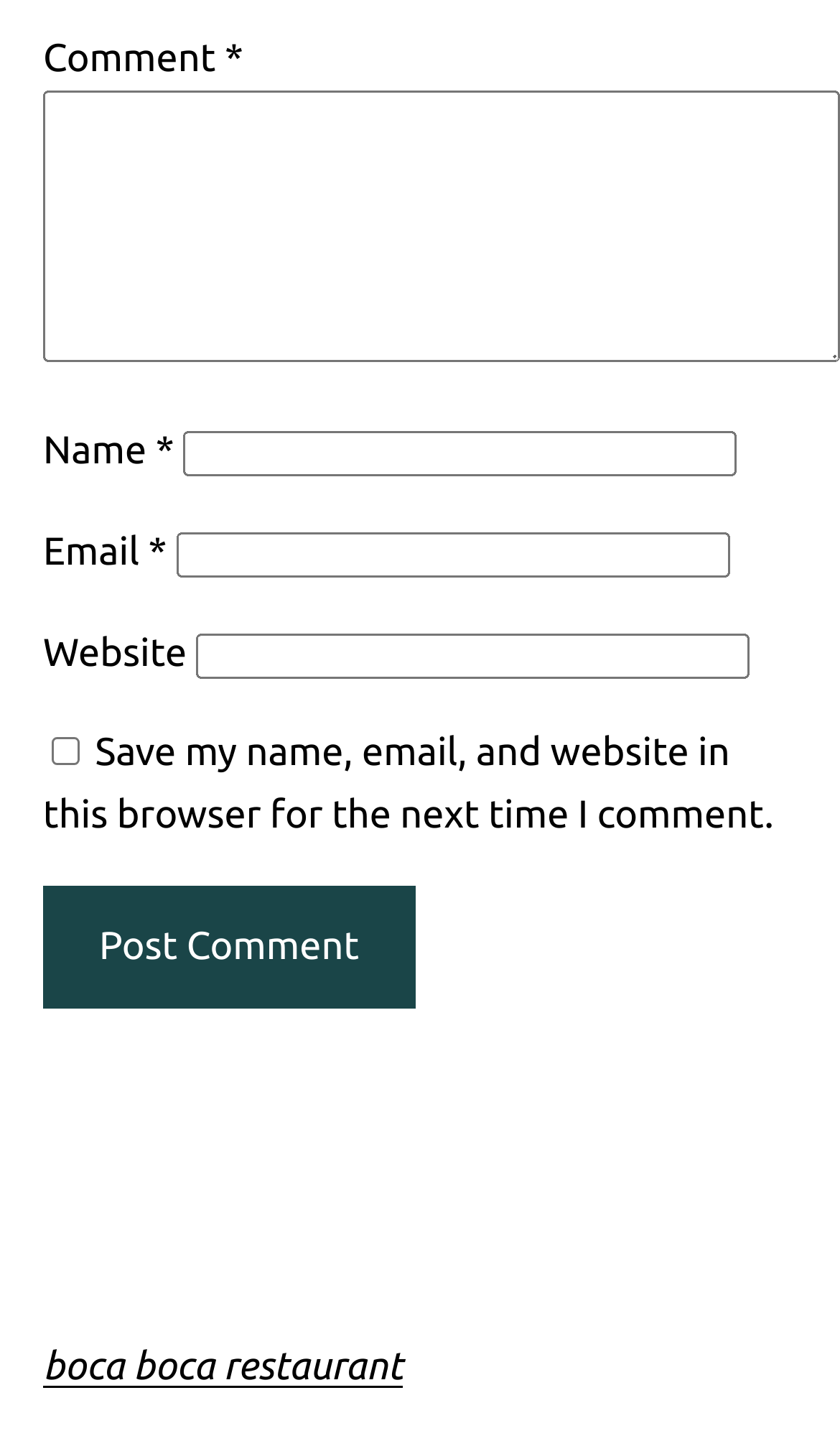How many textboxes are required?
Please give a well-detailed answer to the question.

There are four textboxes in total, but three of them have an asterisk (*) symbol next to their labels, indicating that they are required fields. These are the 'Comment', 'Name', and 'Email' textboxes.